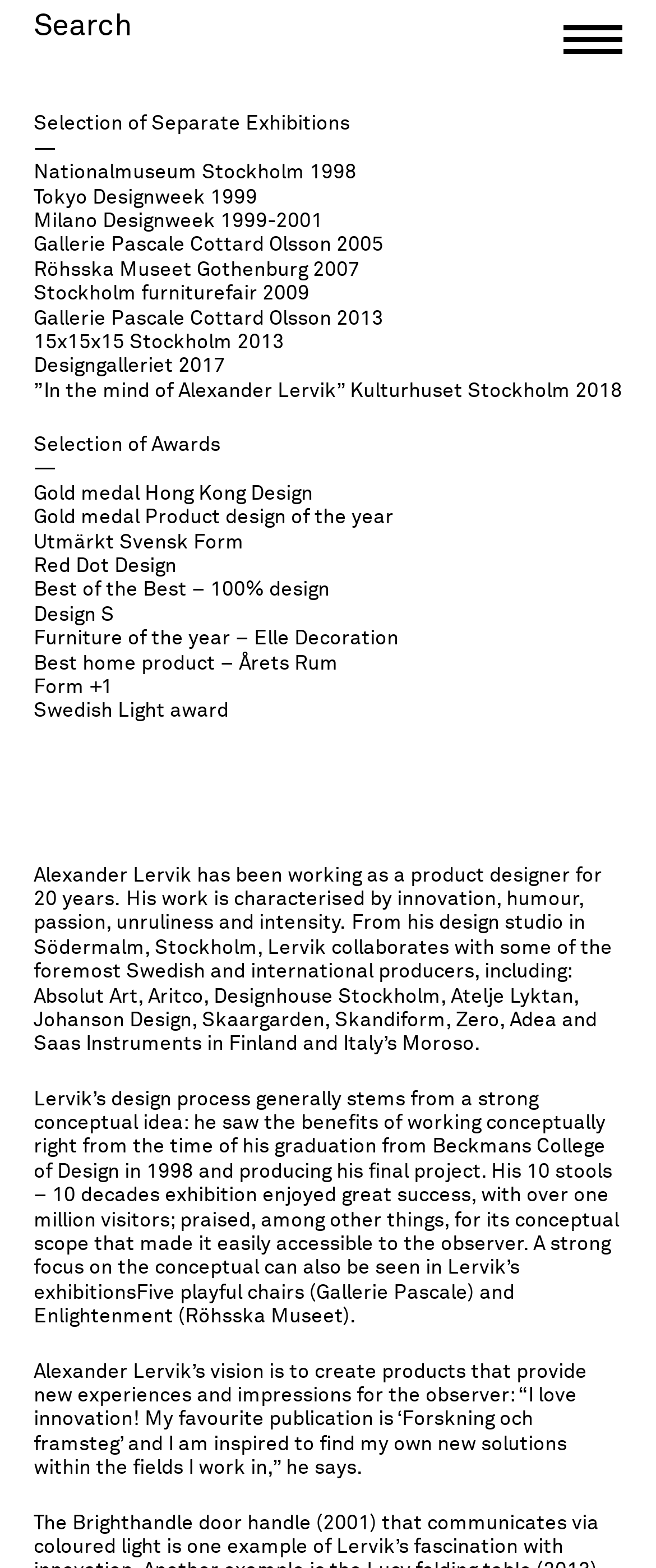Where is Alexander Lervik's design studio located?
From the screenshot, supply a one-word or short-phrase answer.

Södermalm, Stockholm